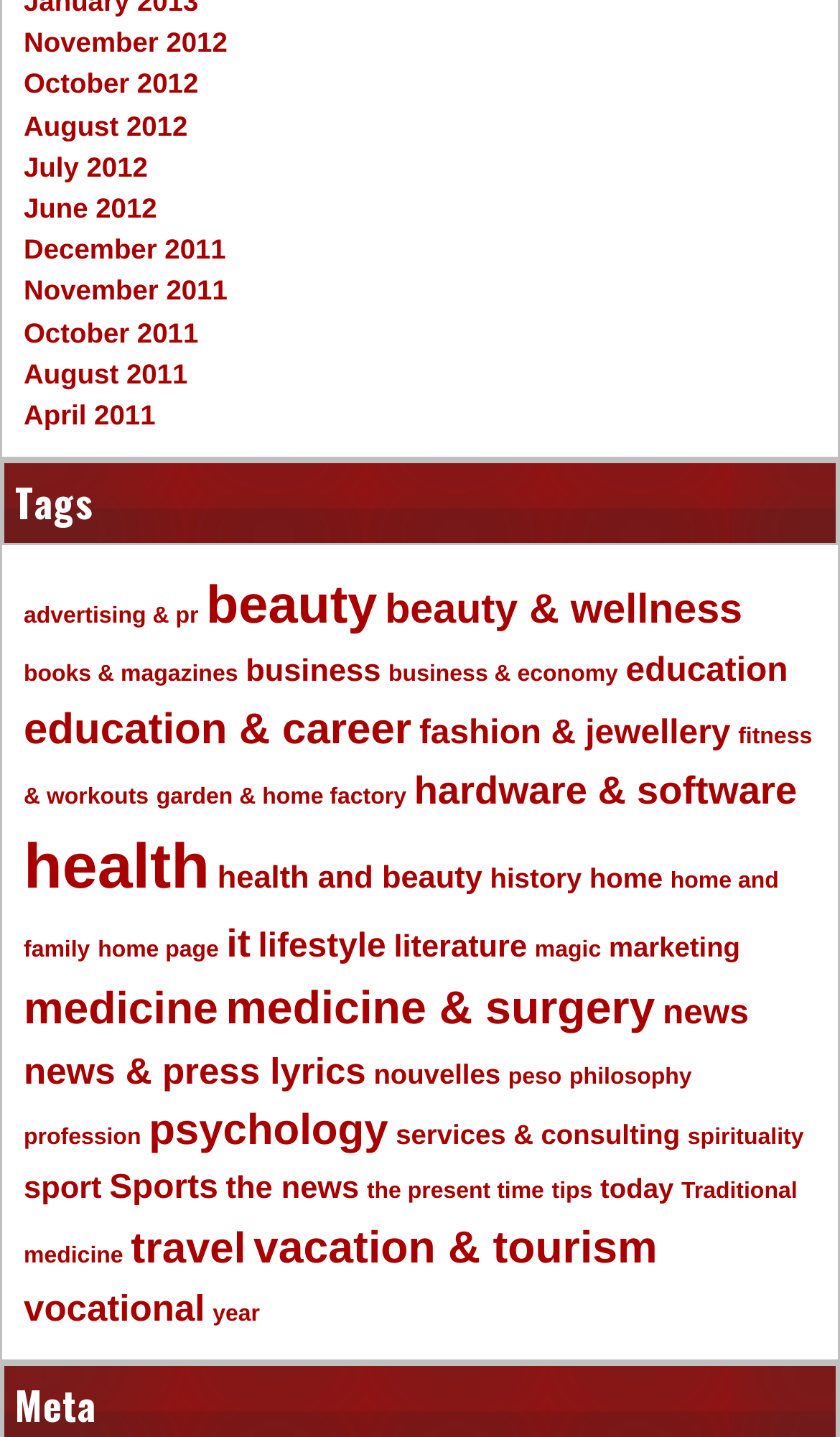Find the bounding box coordinates of the clickable region needed to perform the following instruction: "Explore beauty category". The coordinates should be provided as four float numbers between 0 and 1, i.e., [left, top, right, bottom].

[0.245, 0.402, 0.449, 0.442]